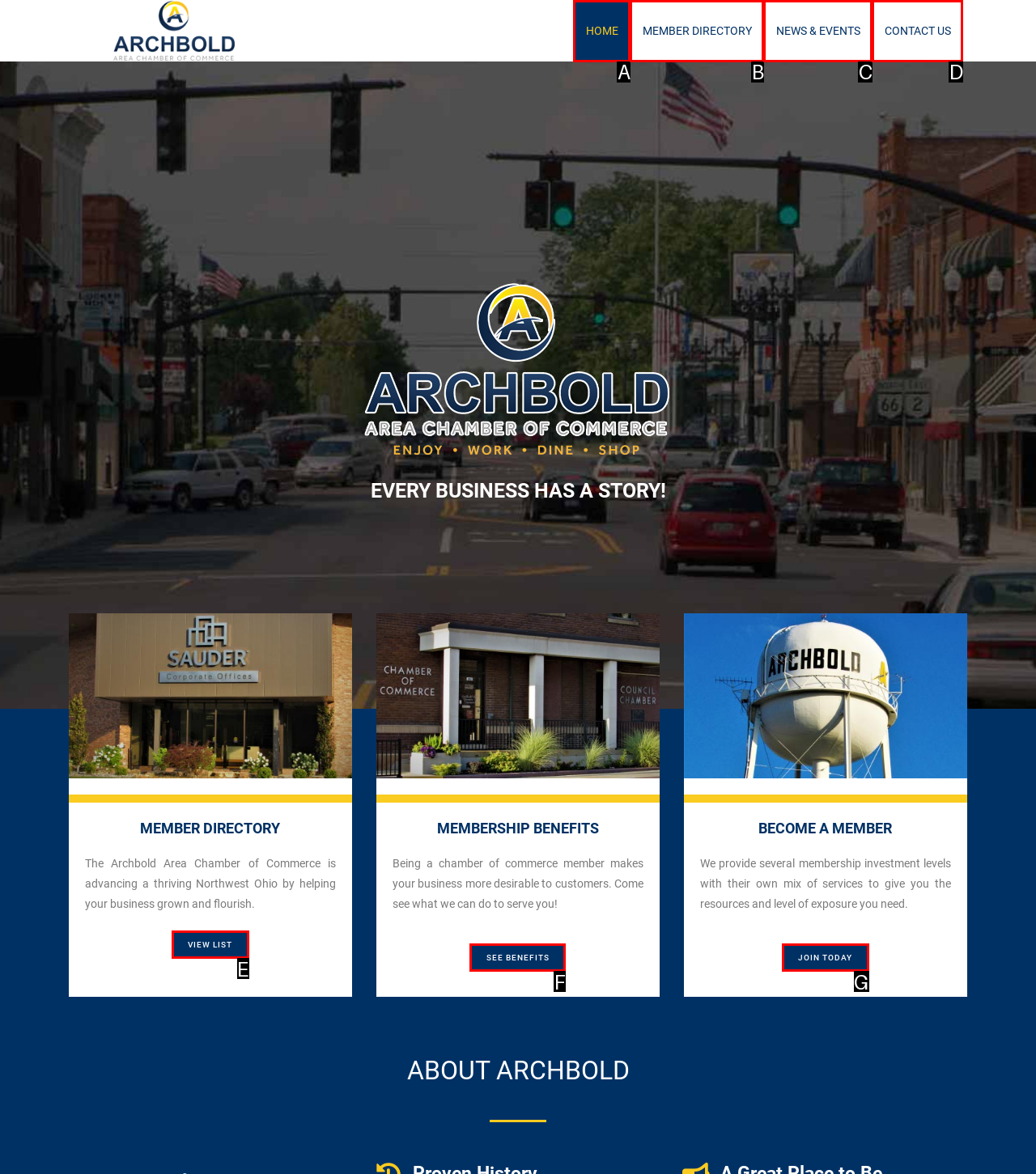Find the option that best fits the description: Home. Answer with the letter of the option.

A